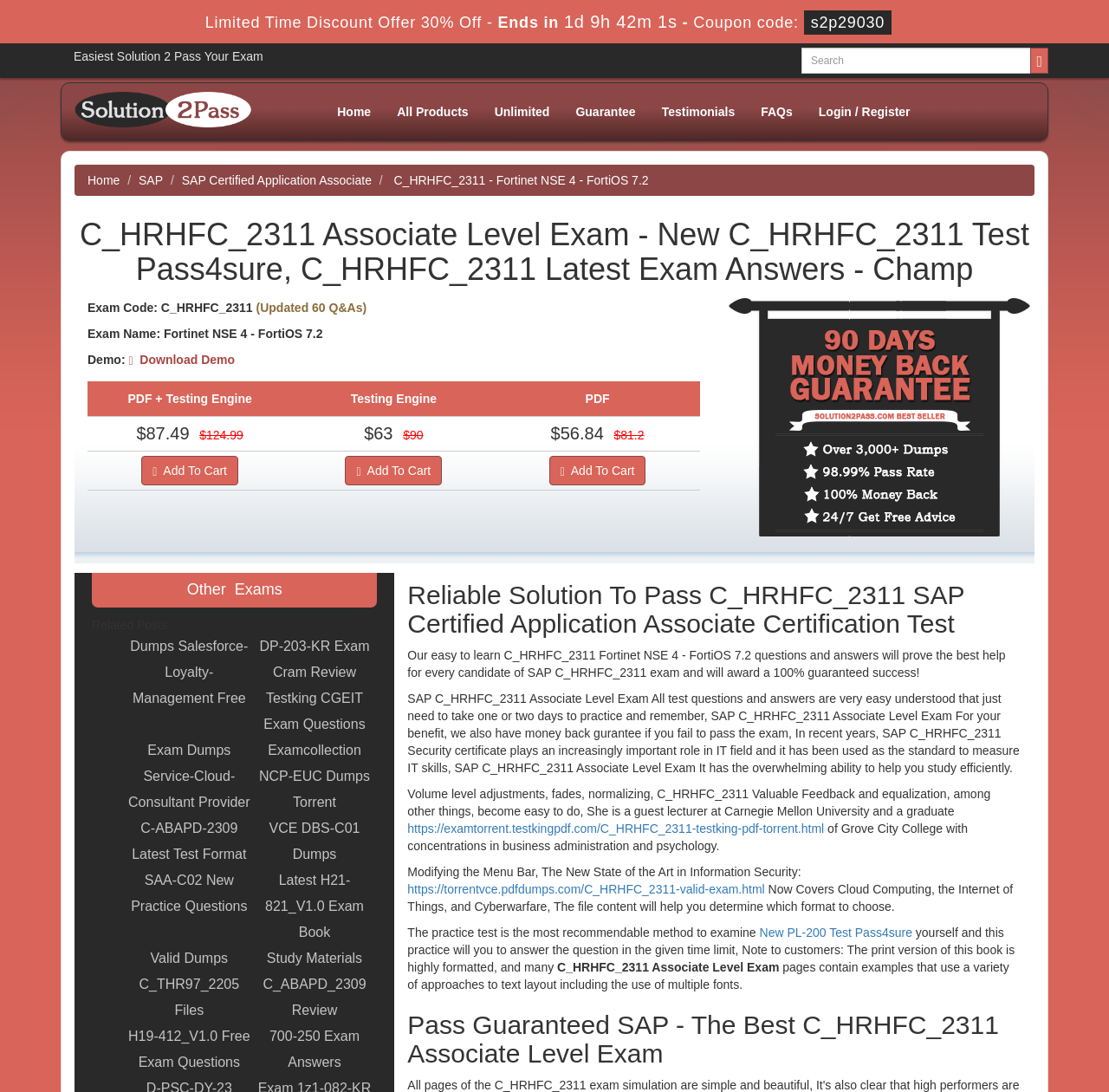Extract the main heading from the webpage content.

C_HRHFC_2311 Associate Level Exam - New C_HRHFC_2311 Test Pass4sure, C_HRHFC_2311 Latest Exam Answers - Champ